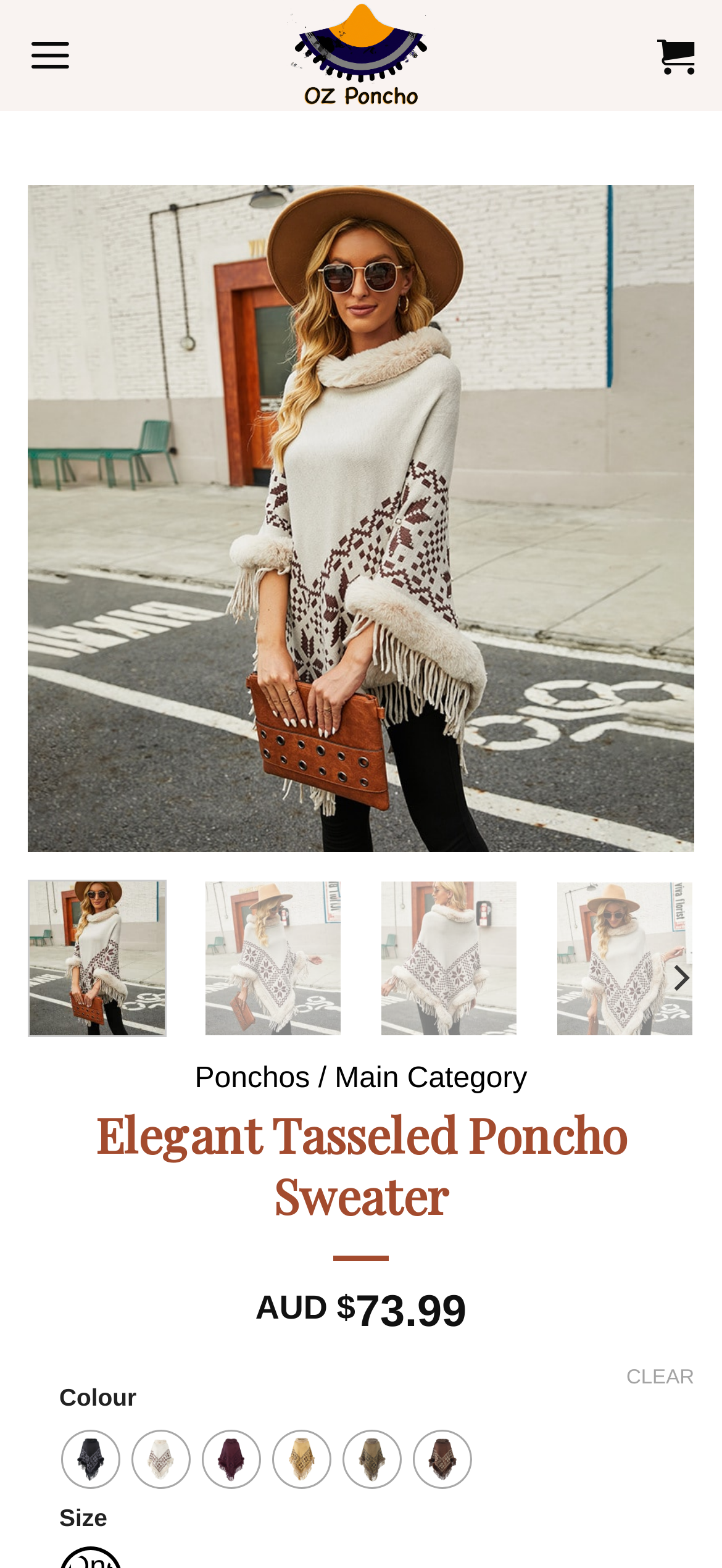Determine the main heading text of the webpage.

Elegant Tasseled Poncho Sweater